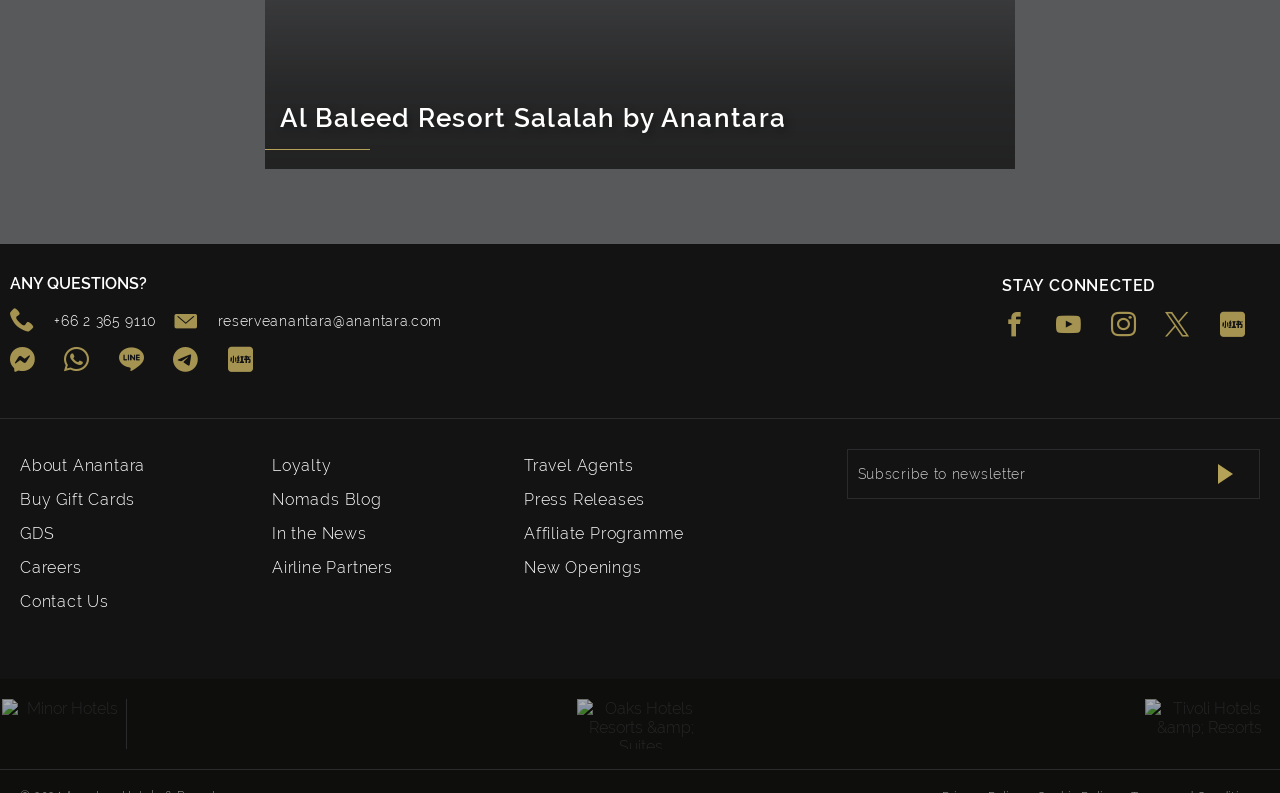How can I contact the resort?
Please describe in detail the information shown in the image to answer the question.

The contact information is provided in the form of links and icons, which include a phone number, email address, and various social media platforms for chatting.